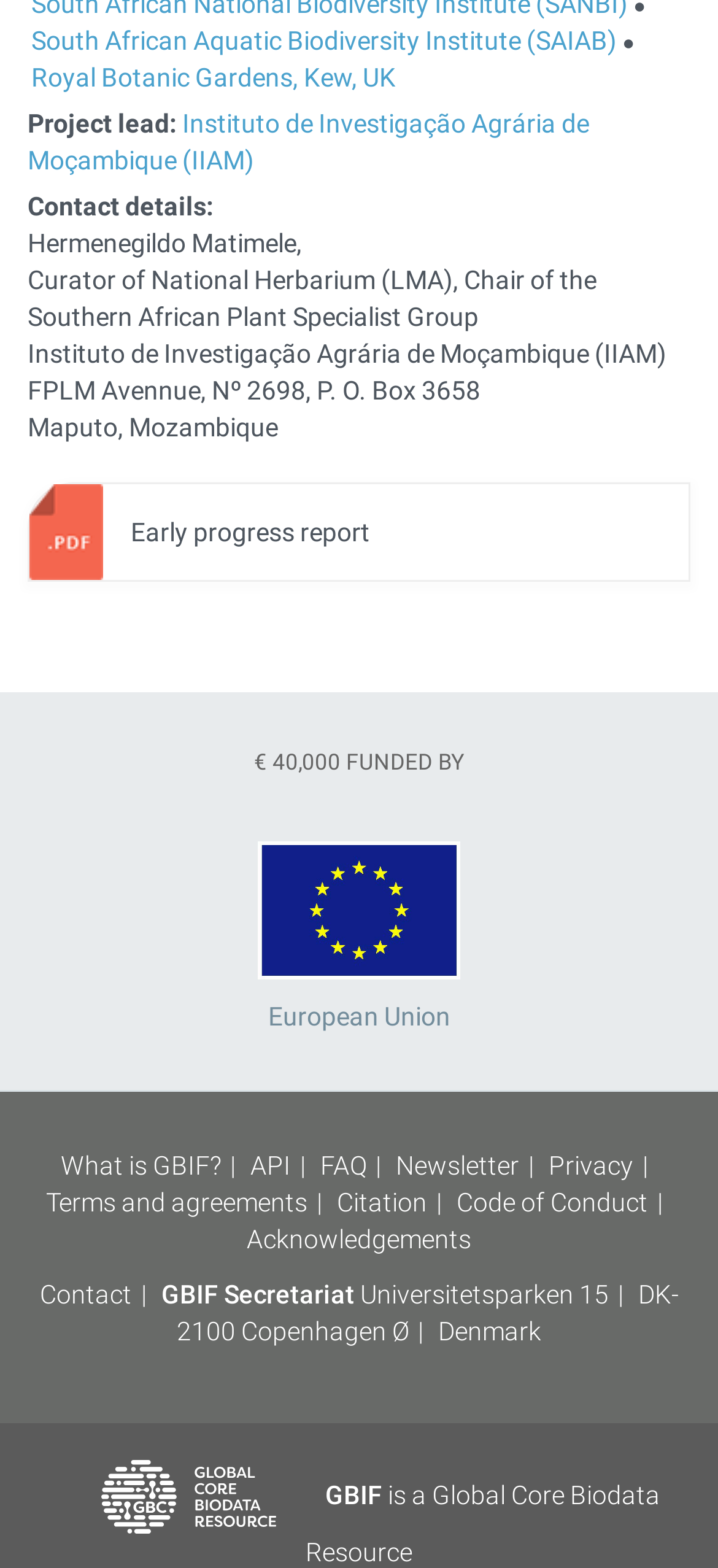Given the following UI element description: "What is GBIF?", find the bounding box coordinates in the webpage screenshot.

[0.085, 0.734, 0.341, 0.753]